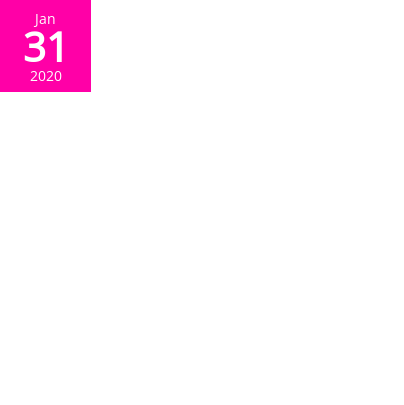Examine the image carefully and respond to the question with a detailed answer: 
What is the purpose of the image in the article?

The image serves as a visual invitation to explore the beauty and adventures that await in Fiji, complementing the informative context provided in the linked article, which suggests that the image is meant to entice readers to learn more about Fiji as a travel destination.